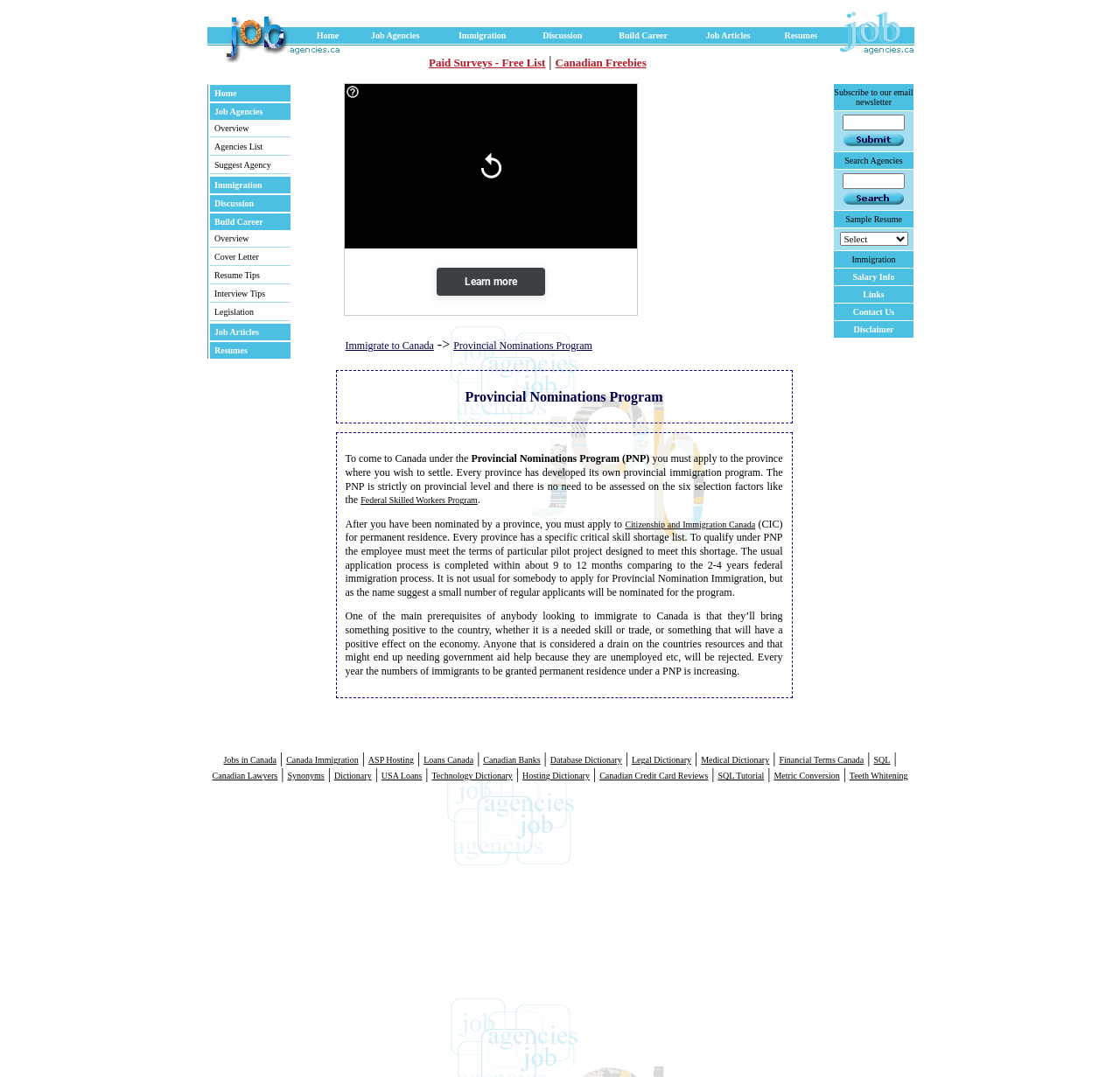How many main sections are on this webpage?
Based on the screenshot, answer the question with a single word or phrase.

3